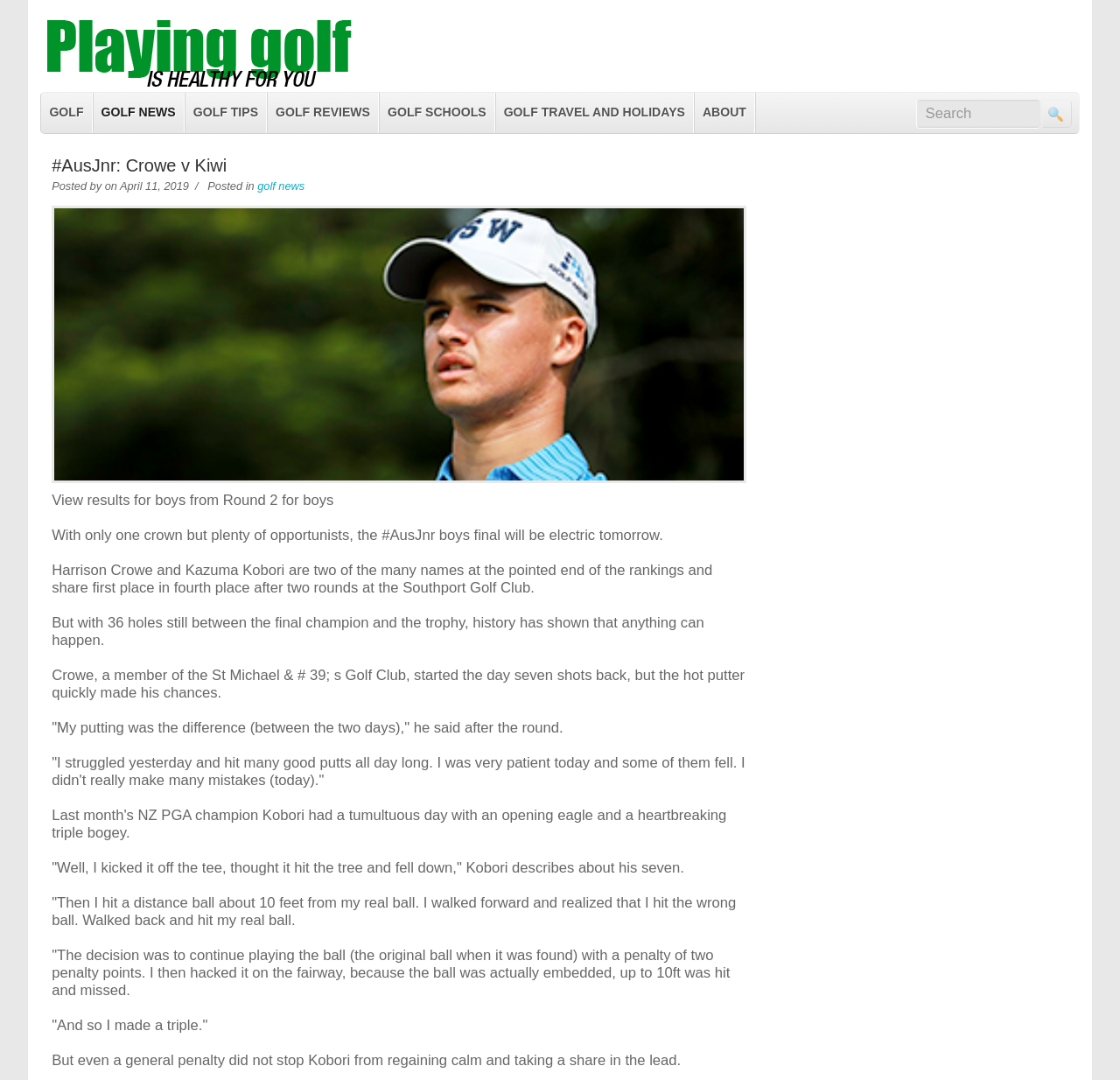Kindly provide the bounding box coordinates of the section you need to click on to fulfill the given instruction: "Click on golf news link".

[0.23, 0.166, 0.272, 0.178]